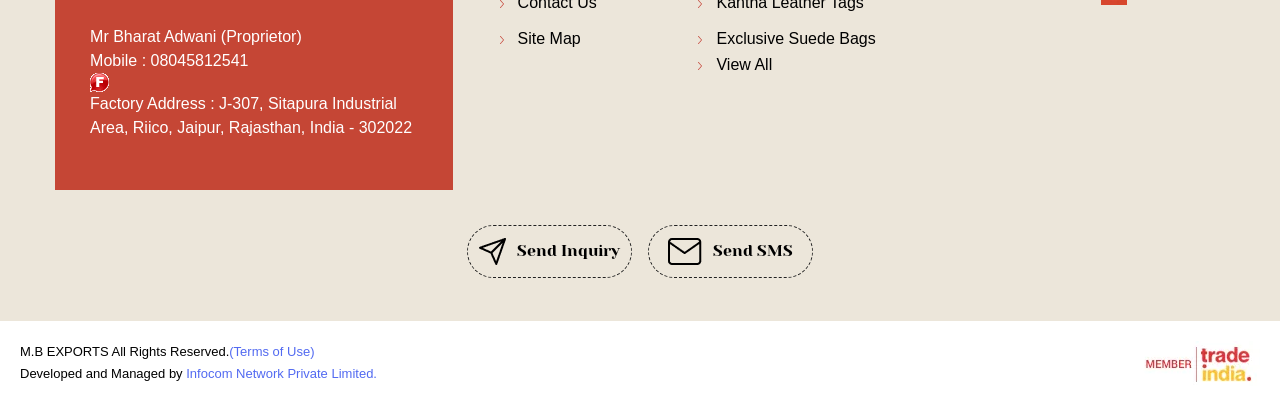Identify the bounding box for the given UI element using the description provided. Coordinates should be in the format (top-left x, top-left y, bottom-right x, bottom-right y) and must be between 0 and 1. Here is the description: Infocom Network Private Limited.

[0.145, 0.893, 0.295, 0.929]